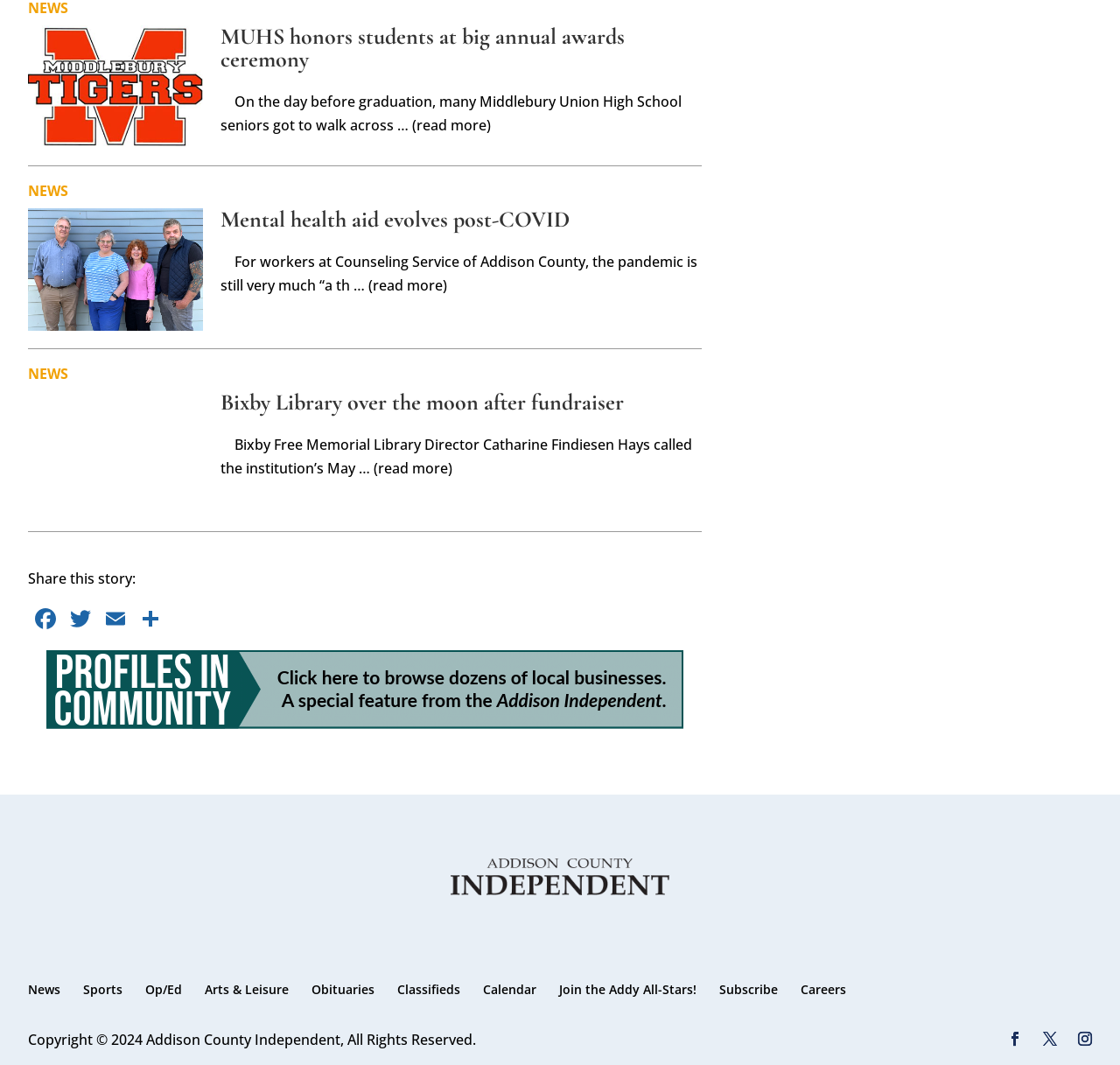Identify the bounding box coordinates of the section to be clicked to complete the task described by the following instruction: "Click on the 'NEWS' link". The coordinates should be four float numbers between 0 and 1, formatted as [left, top, right, bottom].

[0.025, 0.024, 0.181, 0.139]